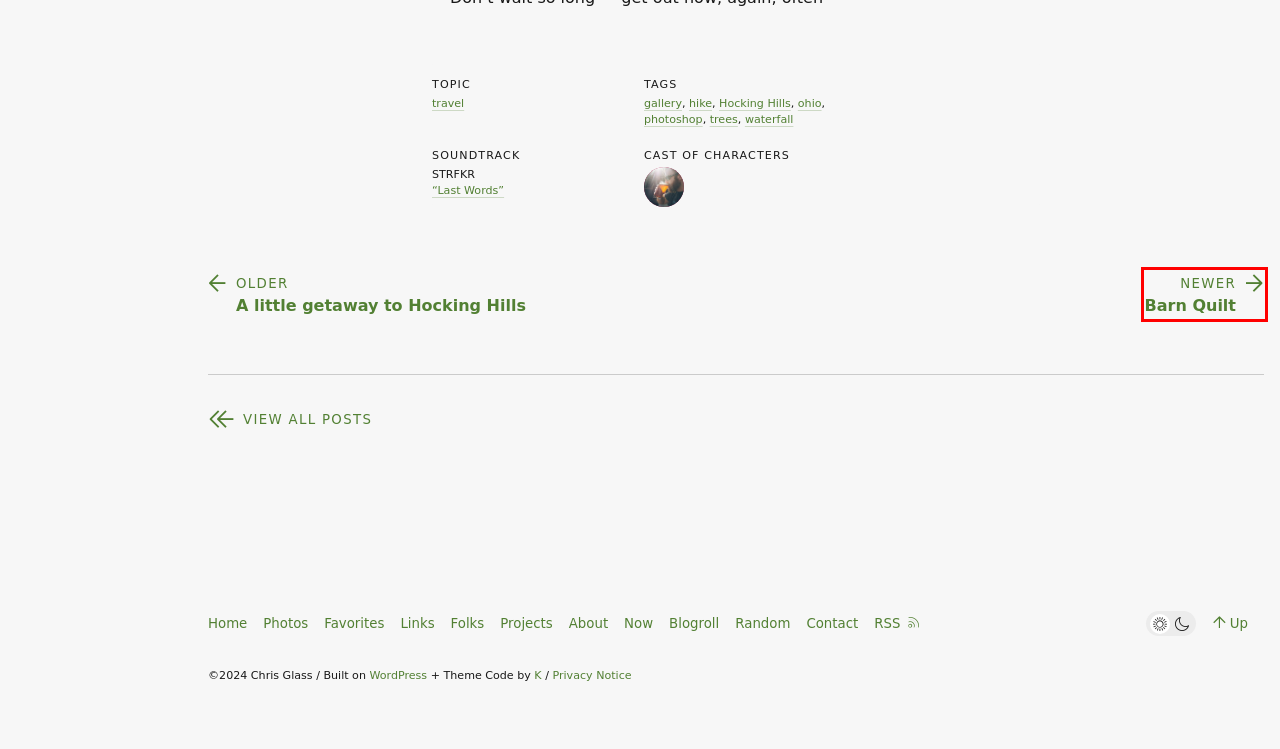You’re provided with a screenshot of a webpage that has a red bounding box around an element. Choose the best matching webpage description for the new page after clicking the element in the red box. The options are:
A. Hello – Chris Glass
B. Projects – Chris Glass
C. gallery – Chris Glass
D. Blogroll – Chris Glass
E. Barn Quilt – Chris Glass
F. Privacy – Chris Glass
G. Hocking Hills – Chris Glass
H. Now – Chris Glass

E